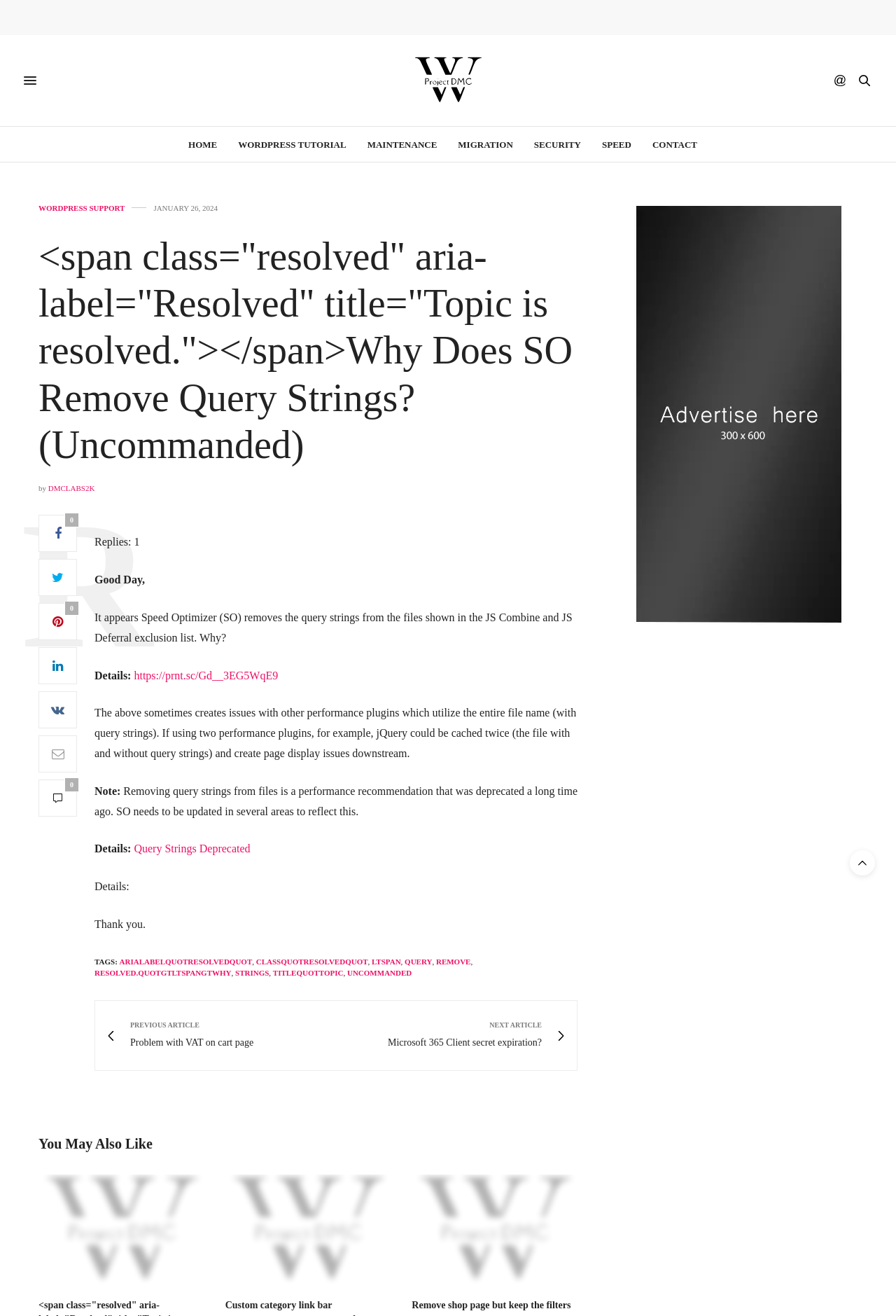Extract the main headline from the webpage and generate its text.

<span class="resolved" aria-label="Resolved" title="Topic is resolved."></span>Why Does SO Remove Query Strings? (Uncommanded)